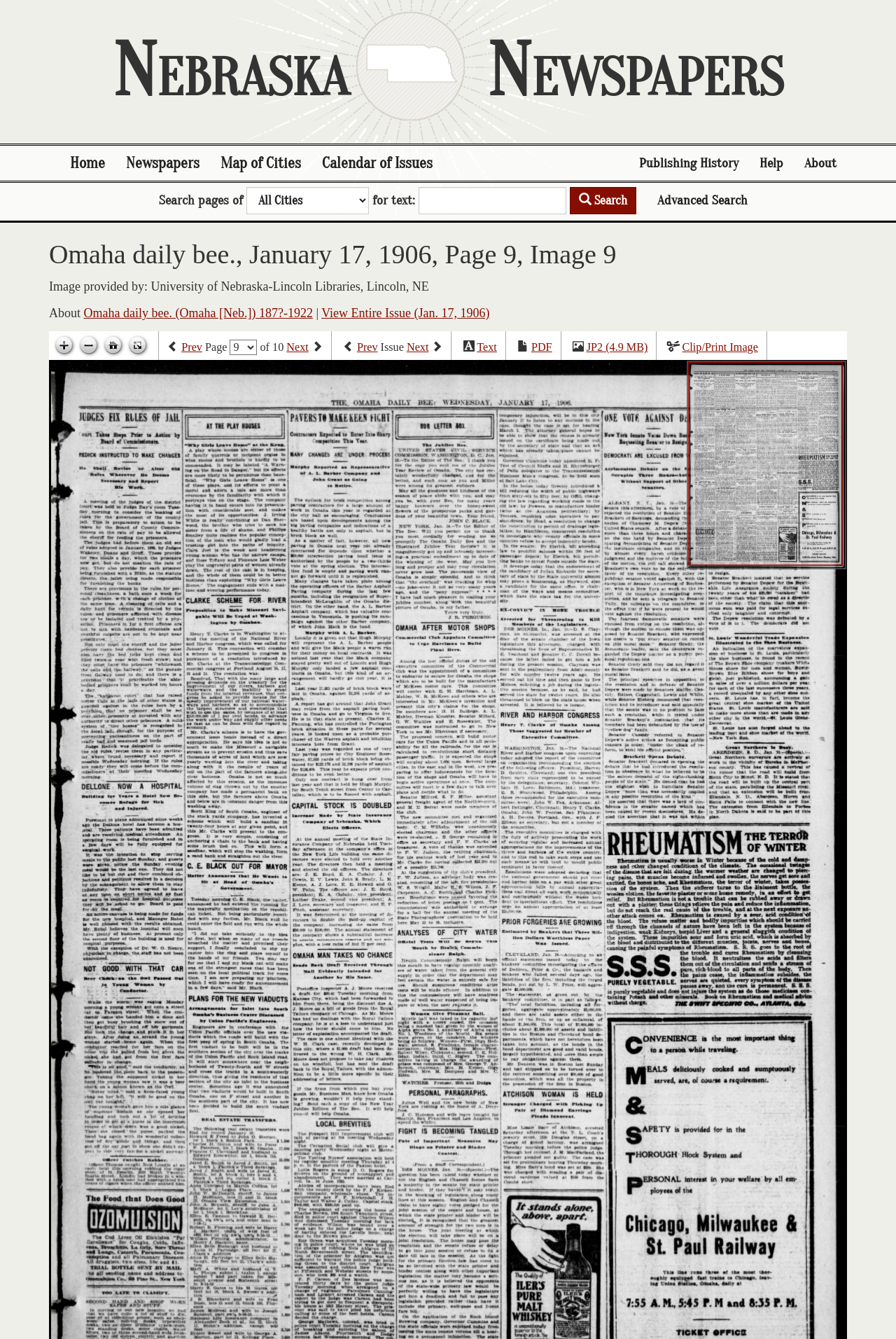Provide the bounding box coordinates for the UI element that is described as: "é-vents".

None